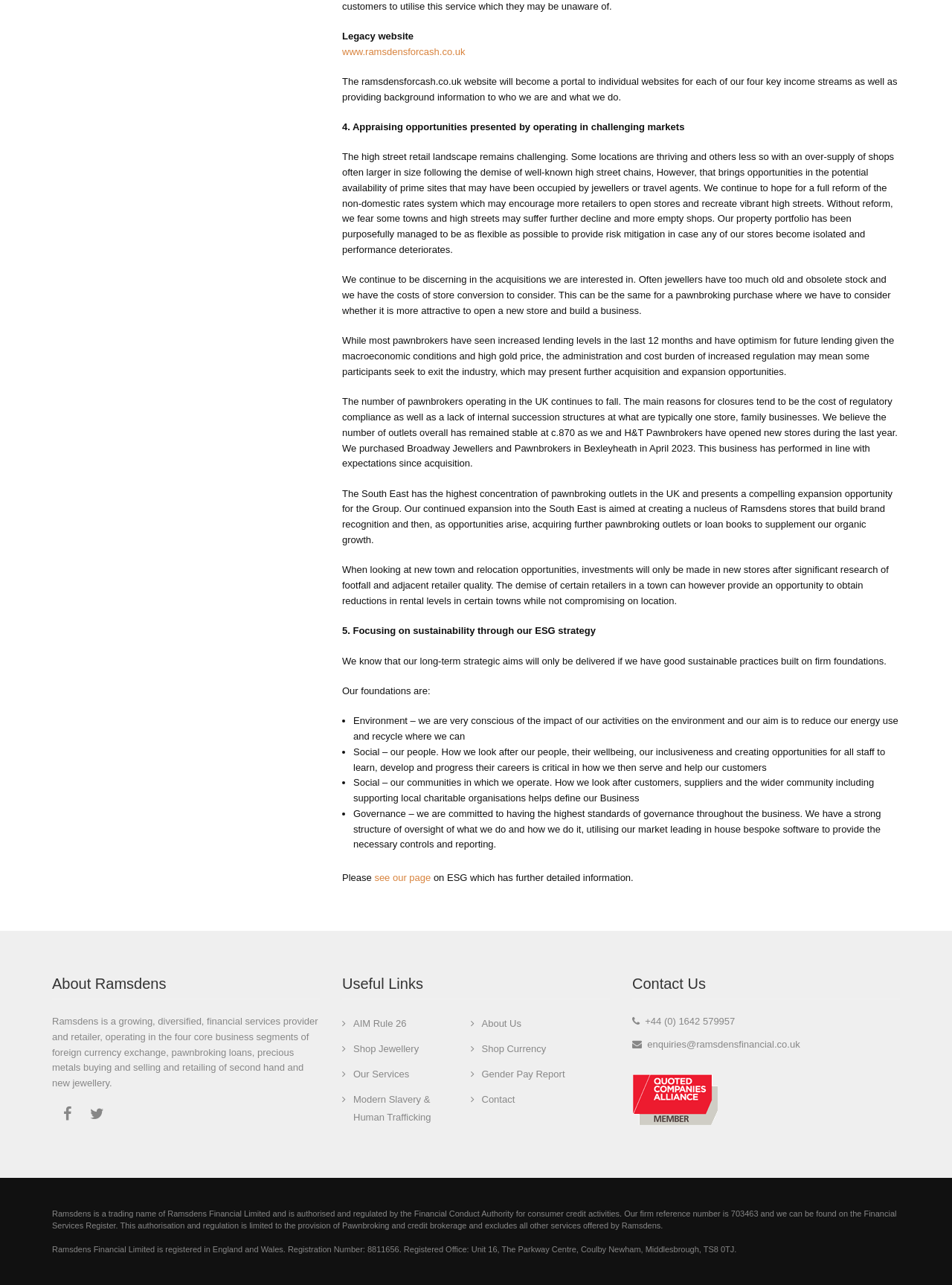Find and provide the bounding box coordinates for the UI element described here: "alt="Smarter Cambridge Transport"". The coordinates should be given as four float numbers between 0 and 1: [left, top, right, bottom].

None